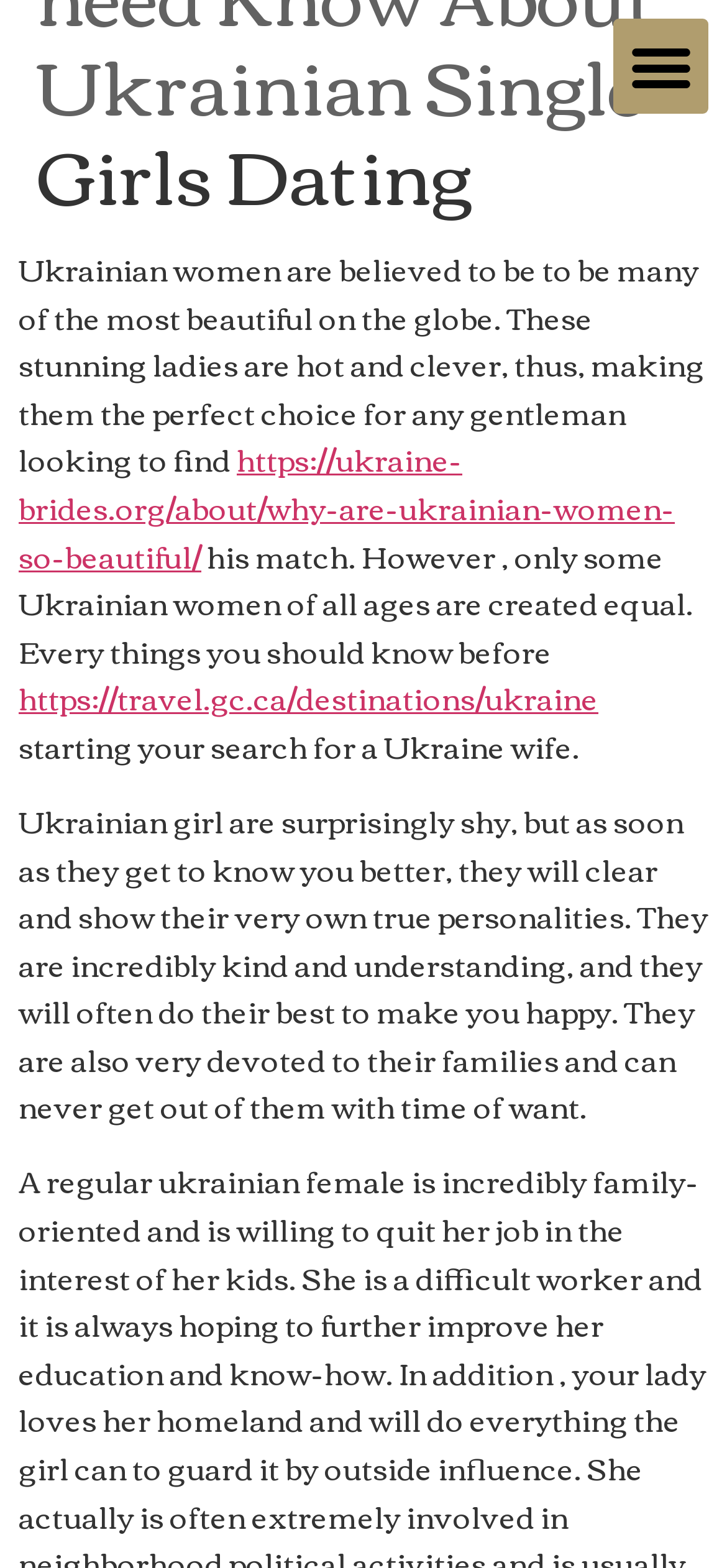Determine and generate the text content of the webpage's headline.

Exactly what you need Know About Ukrainian Single Girls Dating